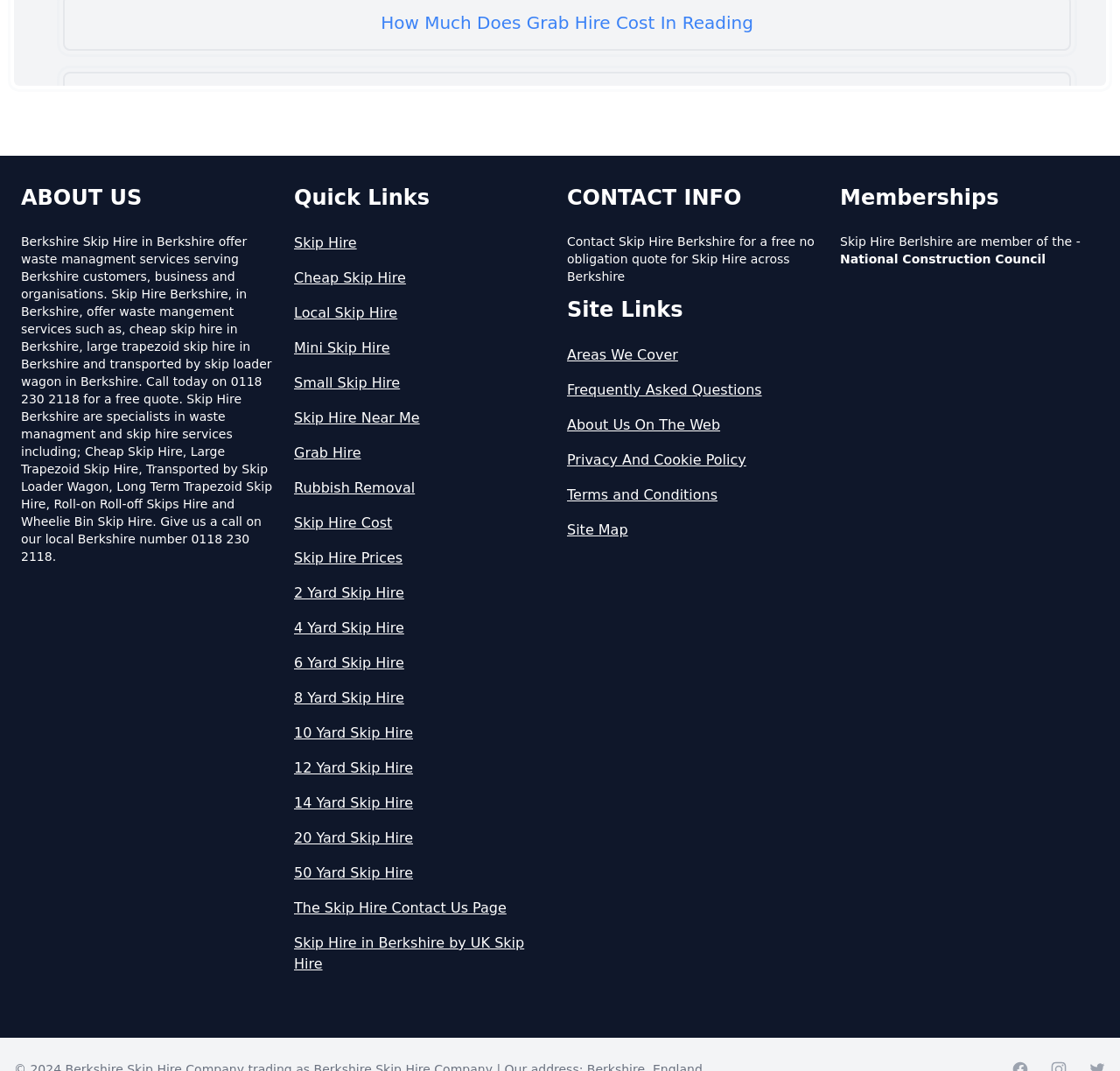Observe the image and answer the following question in detail: What types of skip hire services are available?

The webpage lists various skip hire services including 2 yard skip hire, 4 yard skip hire, 6 yard skip hire, 8 yard skip hire, 10 yard skip hire, 12 yard skip hire, 14 yard skip hire, and 20 yard skip hire, indicating that the company offers a range of skip hire services.